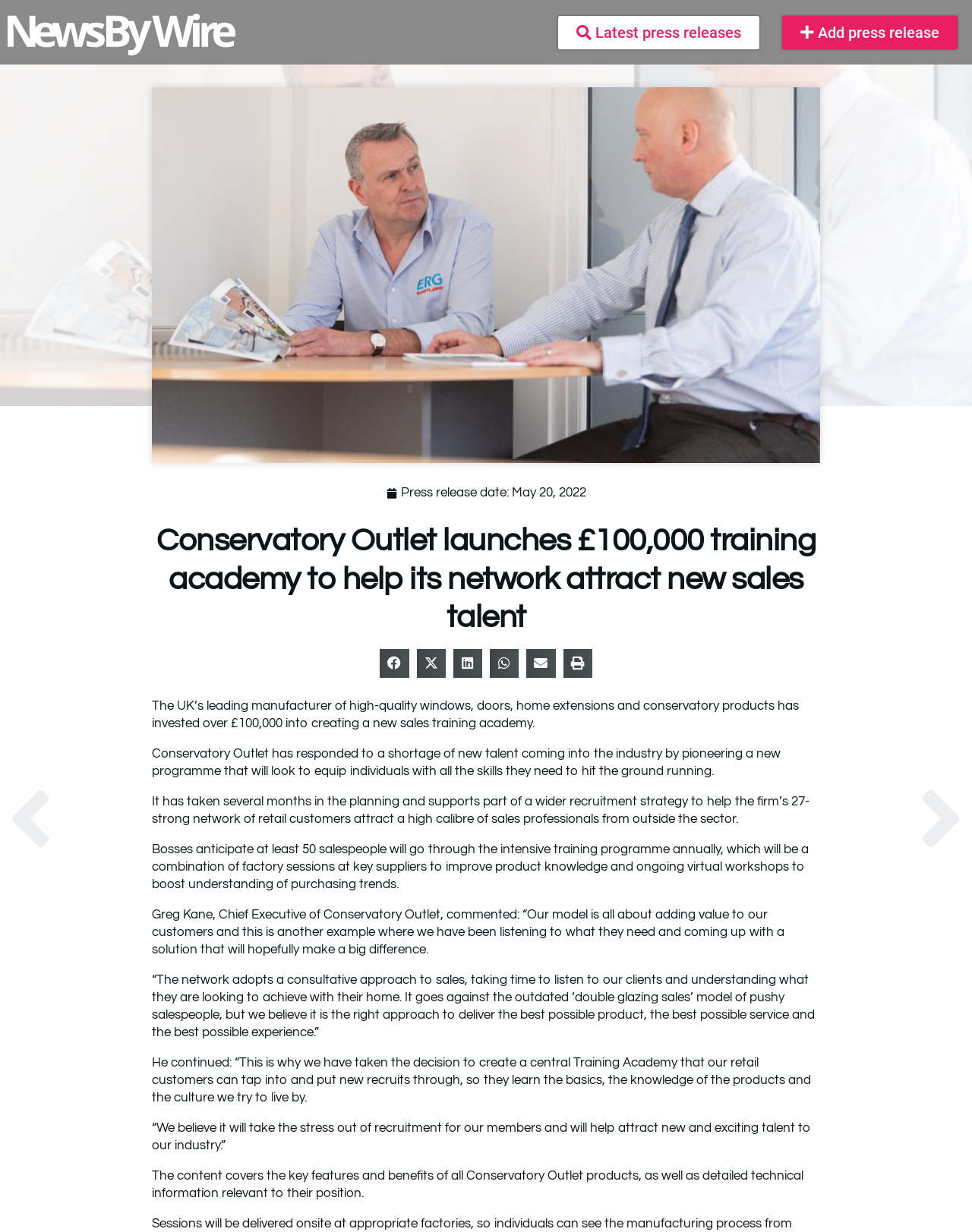Please analyze the image and provide a thorough answer to the question:
What is the approach to sales adopted by Conservatory Outlet's network?

According to the webpage content, specifically the sixth StaticText element, it is mentioned that the network adopts a consultative approach to sales, taking time to listen to clients and understanding what they are looking to achieve with their home.